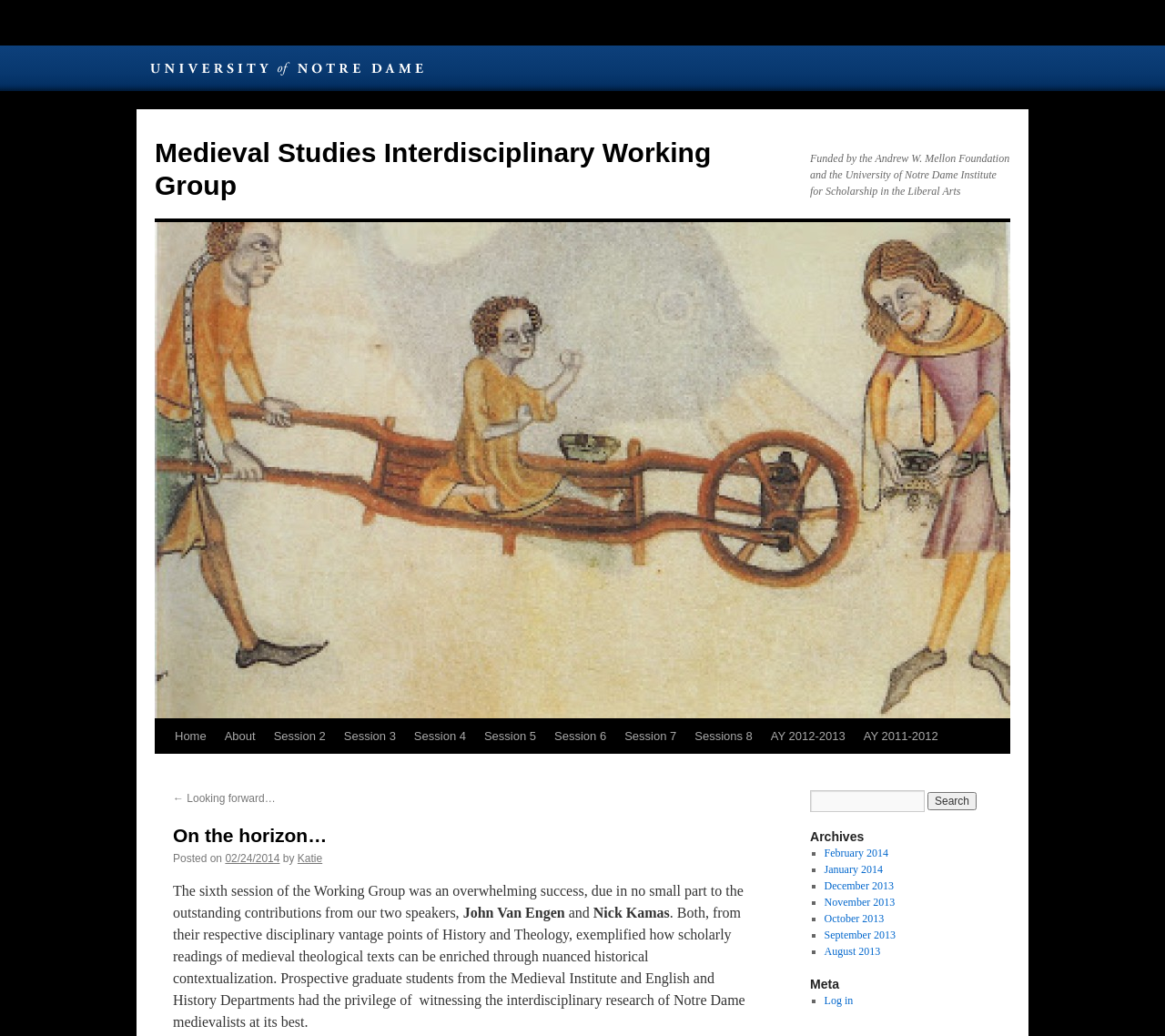Provide your answer in a single word or phrase: 
What is the purpose of the 'Search' button?

To search the website